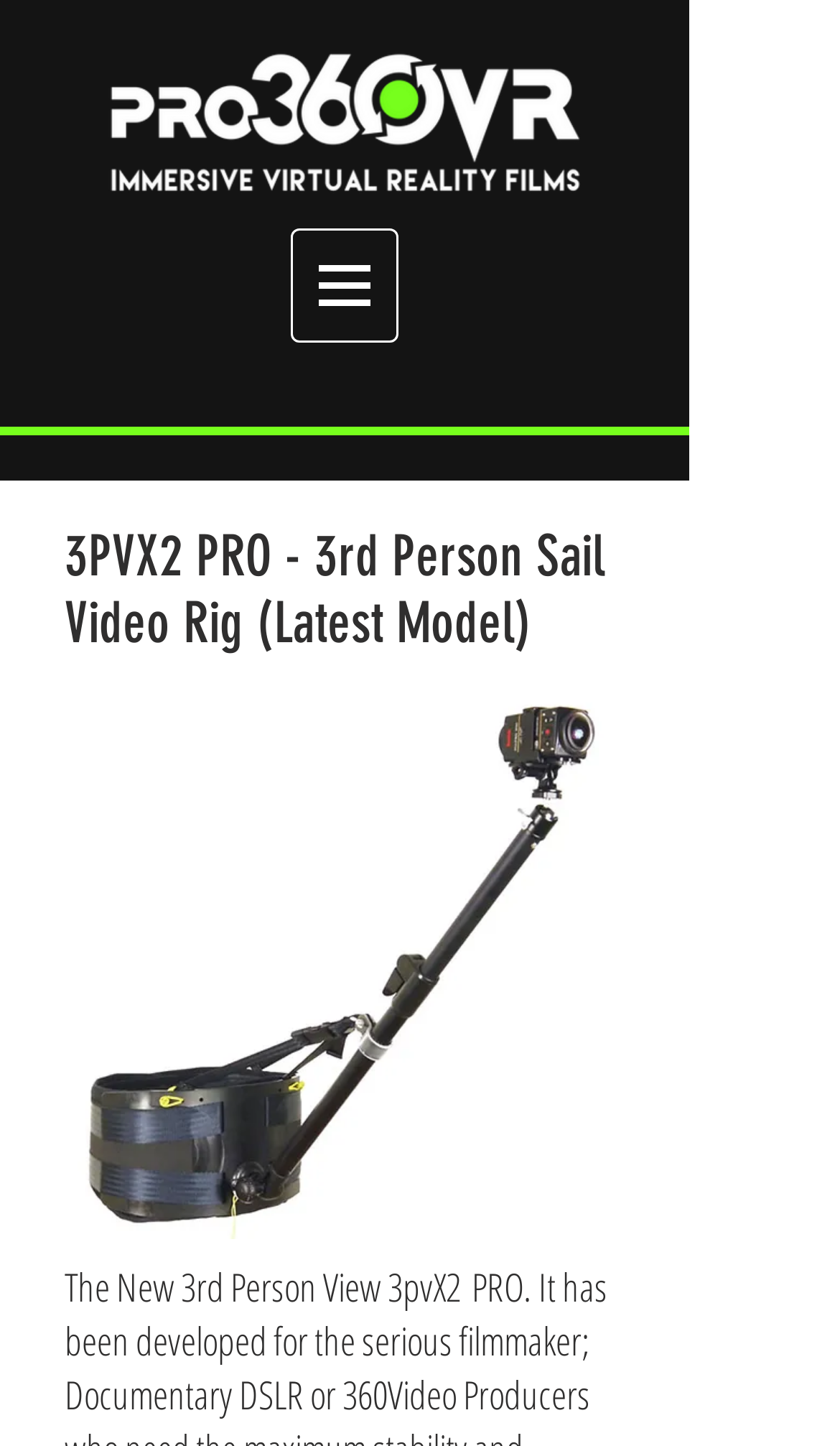What is the logo on the top left? Look at the image and give a one-word or short phrase answer.

pro360vr-logo